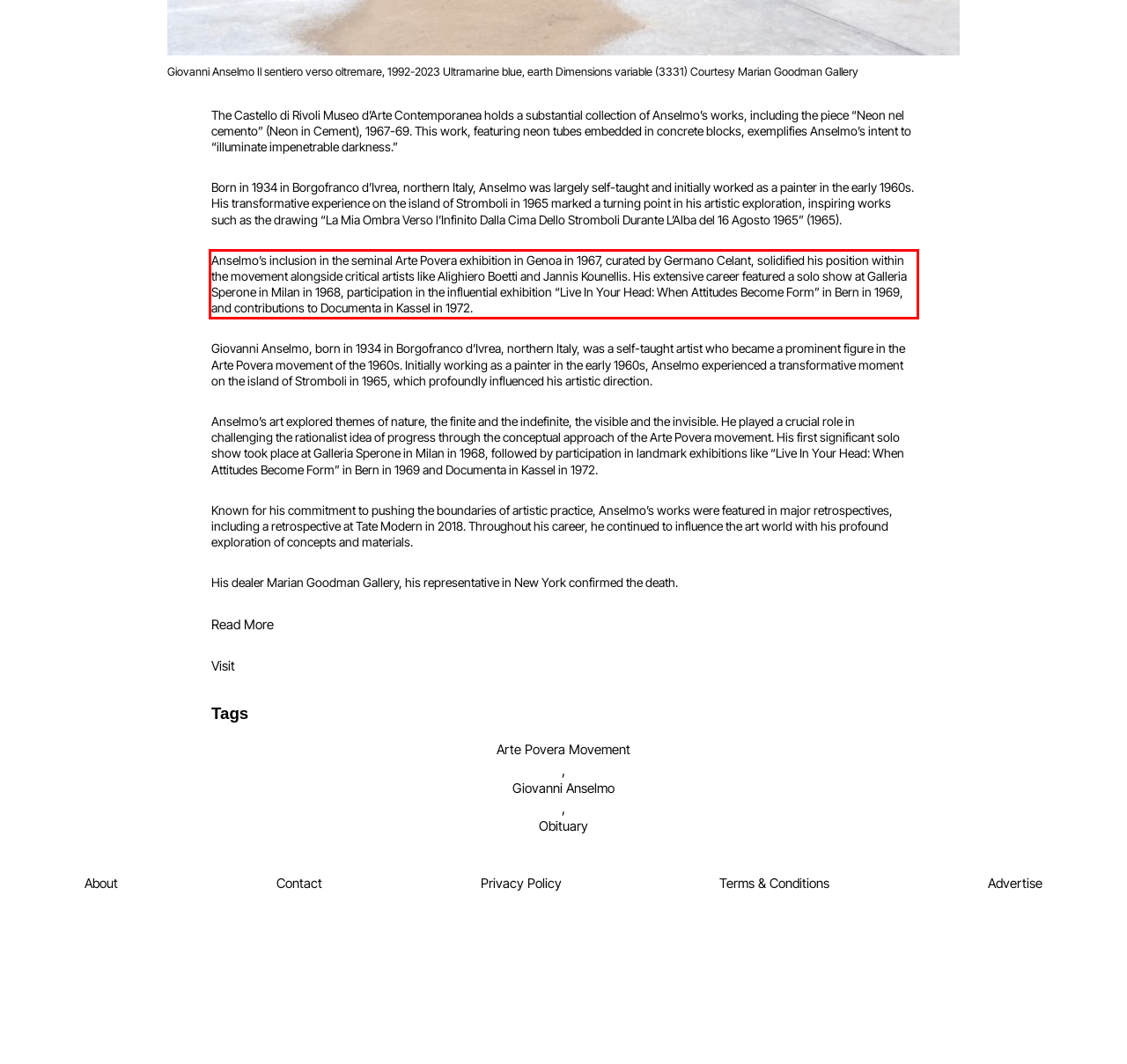Using the provided screenshot, read and generate the text content within the red-bordered area.

Anselmo’s inclusion in the seminal Arte Povera exhibition in Genoa in 1967, curated by Germano Celant, solidified his position within the movement alongside critical artists like Alighiero Boetti and Jannis Kounellis. His extensive career featured a solo show at Galleria Sperone in Milan in 1968, participation in the influential exhibition “Live In Your Head: When Attitudes Become Form” in Bern in 1969, and contributions to Documenta in Kassel in 1972.